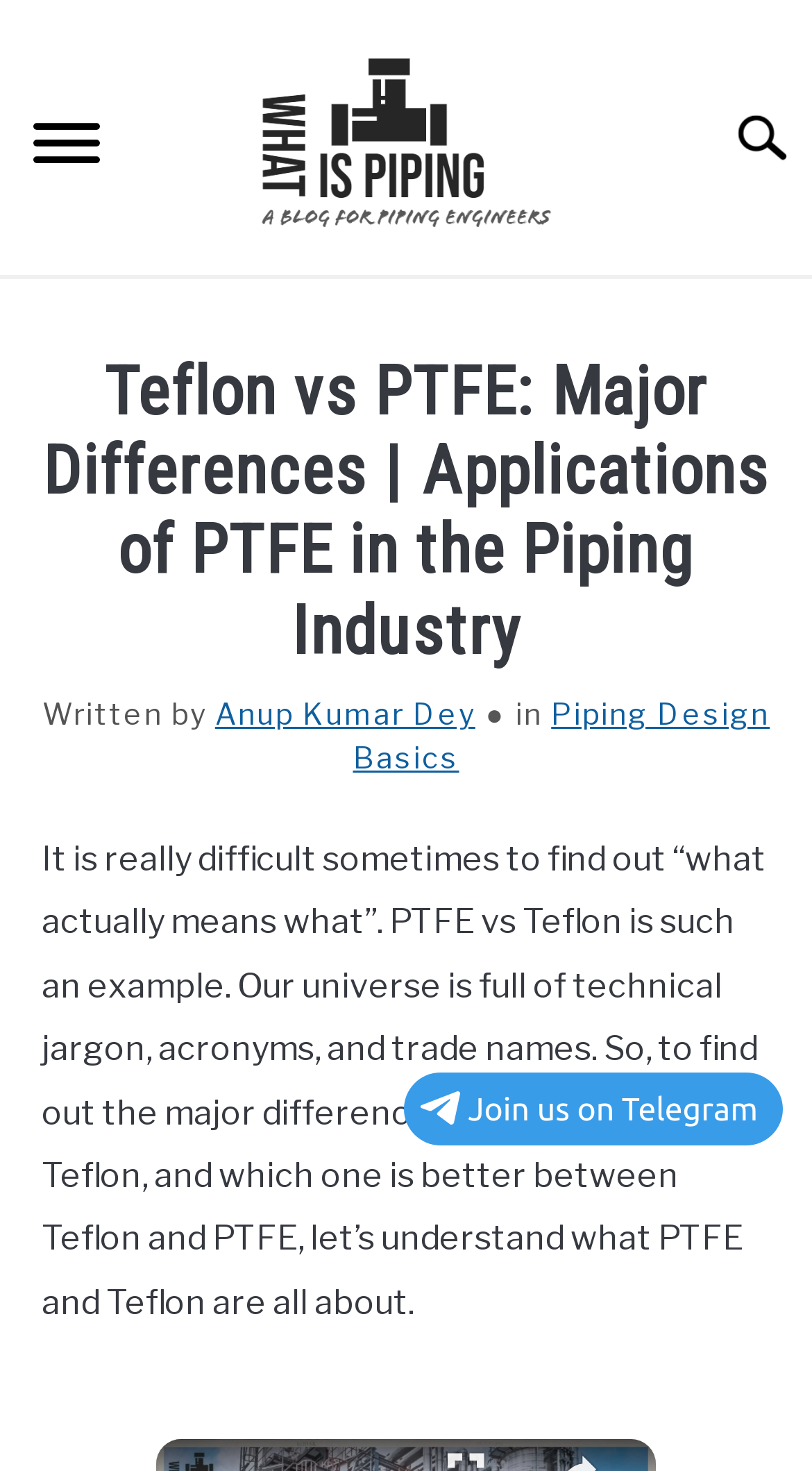Determine the bounding box coordinates of the clickable region to execute the instruction: "Read the article by 'Anup Kumar Dey'". The coordinates should be four float numbers between 0 and 1, denoted as [left, top, right, bottom].

[0.265, 0.473, 0.585, 0.497]